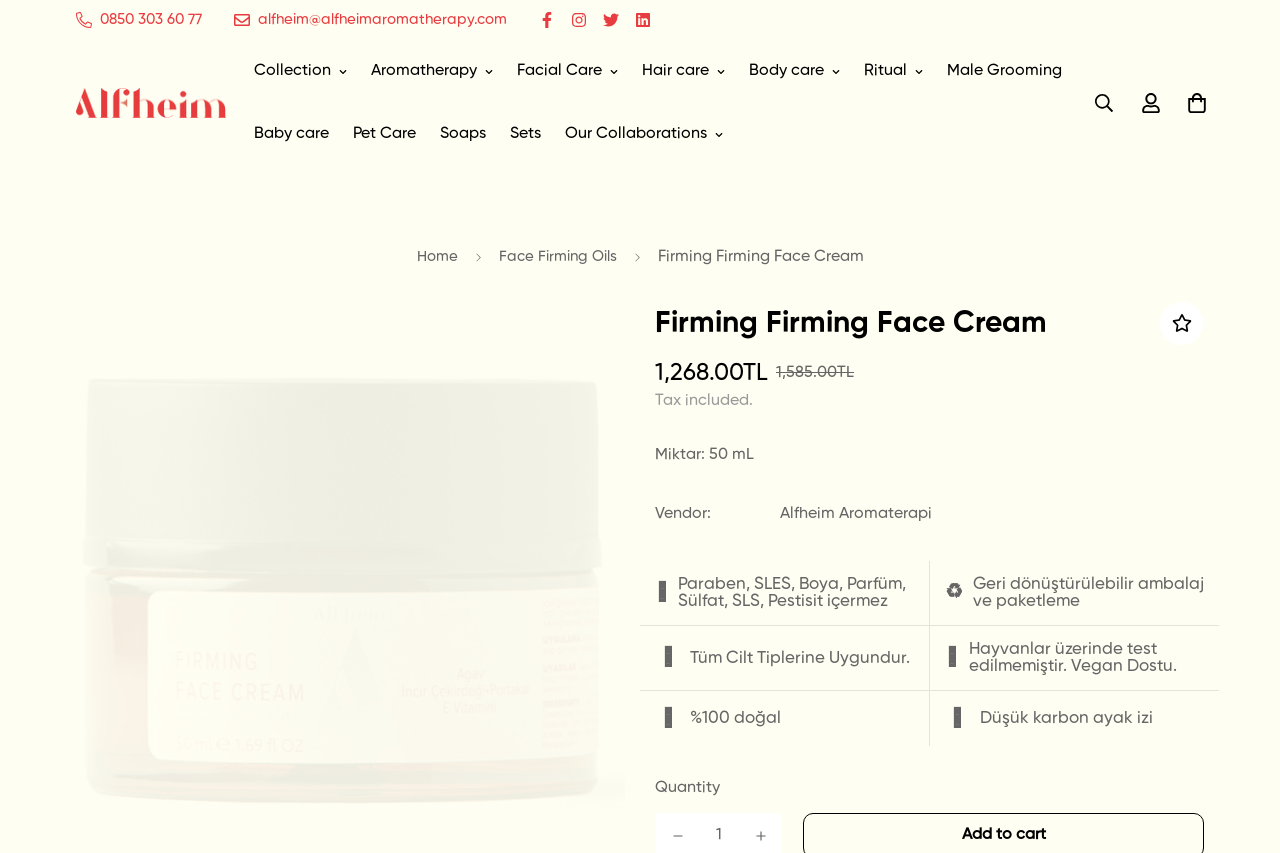Create a detailed description of the webpage's content and layout.

This webpage is about a product called Firming Firming Face Cream from Alfheim Aromaterapi. At the top, there is a header section with a logo and several links to different categories, including Collection, Aromatherapy, Facial Care, Hair care, Body care, Ritual, Male Grooming, Baby care, Pet Care, Soaps, and Sets. 

Below the header, there is a navigation section with breadcrumbs, showing the current location as "Home > Face Firming Oils > Firming Firming Face Cream". 

The main content of the page is about the product, with a heading "Firming Firming Face Cream" and a sale price of 1,268.00TL, which is discounted from the regular price of 1,585.00TL. There is also a note that tax is included. 

The product details section provides information about the product, including its quantity (50 mL), vendor (Alfheim Aromaterapi), and features such as being paraben-free, sulfate-free, and having recyclable packaging. There are also several icons and short descriptions indicating that the product is suitable for all skin types, not tested on animals, vegan-friendly, 100% natural, and has a low carbon footprint. 

At the bottom of the page, there is a section to adjust the product quantity, with buttons to decrease or increase the quantity, and a spin button to enter a specific quantity.